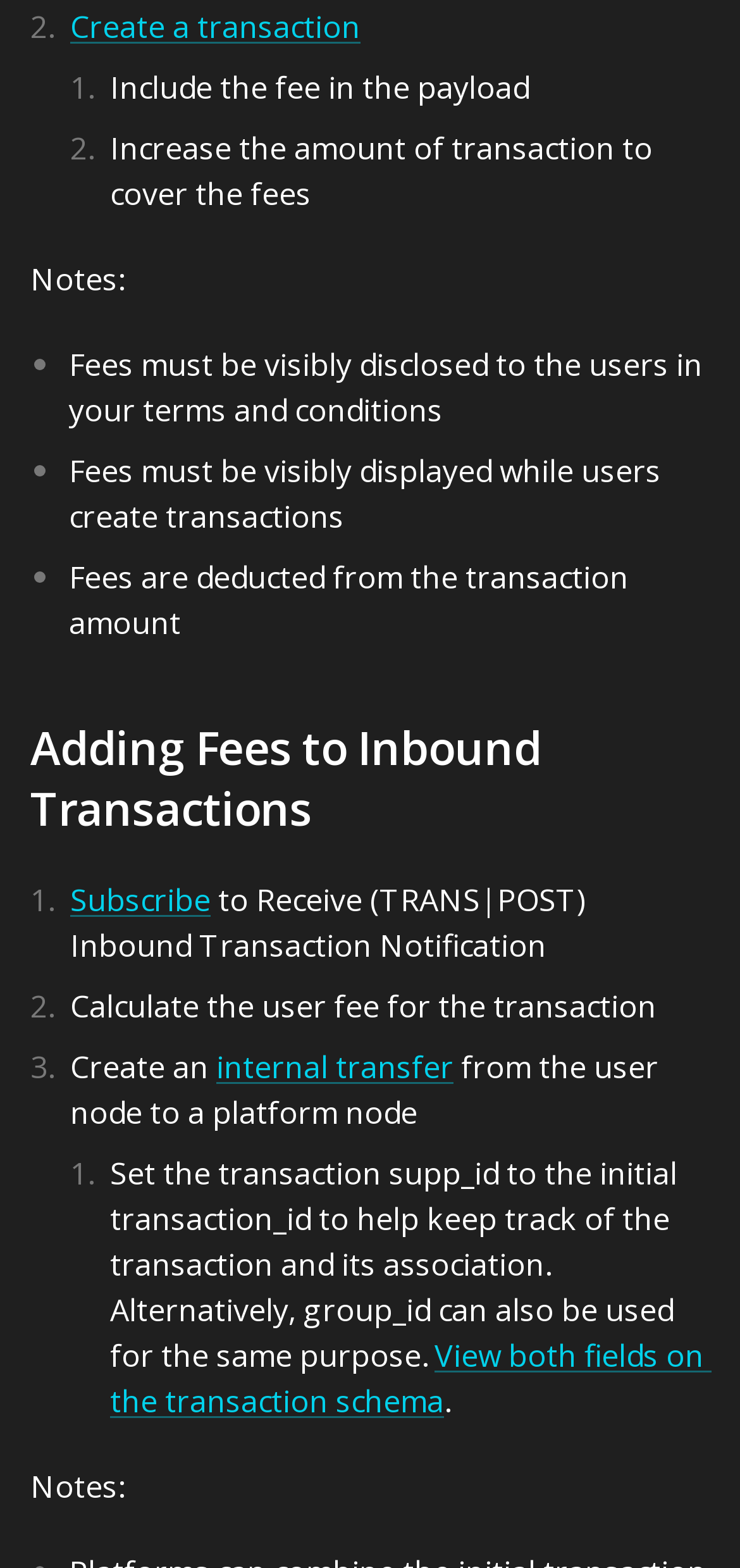Based on the element description "internal transfer", predict the bounding box coordinates of the UI element.

[0.292, 0.667, 0.613, 0.694]